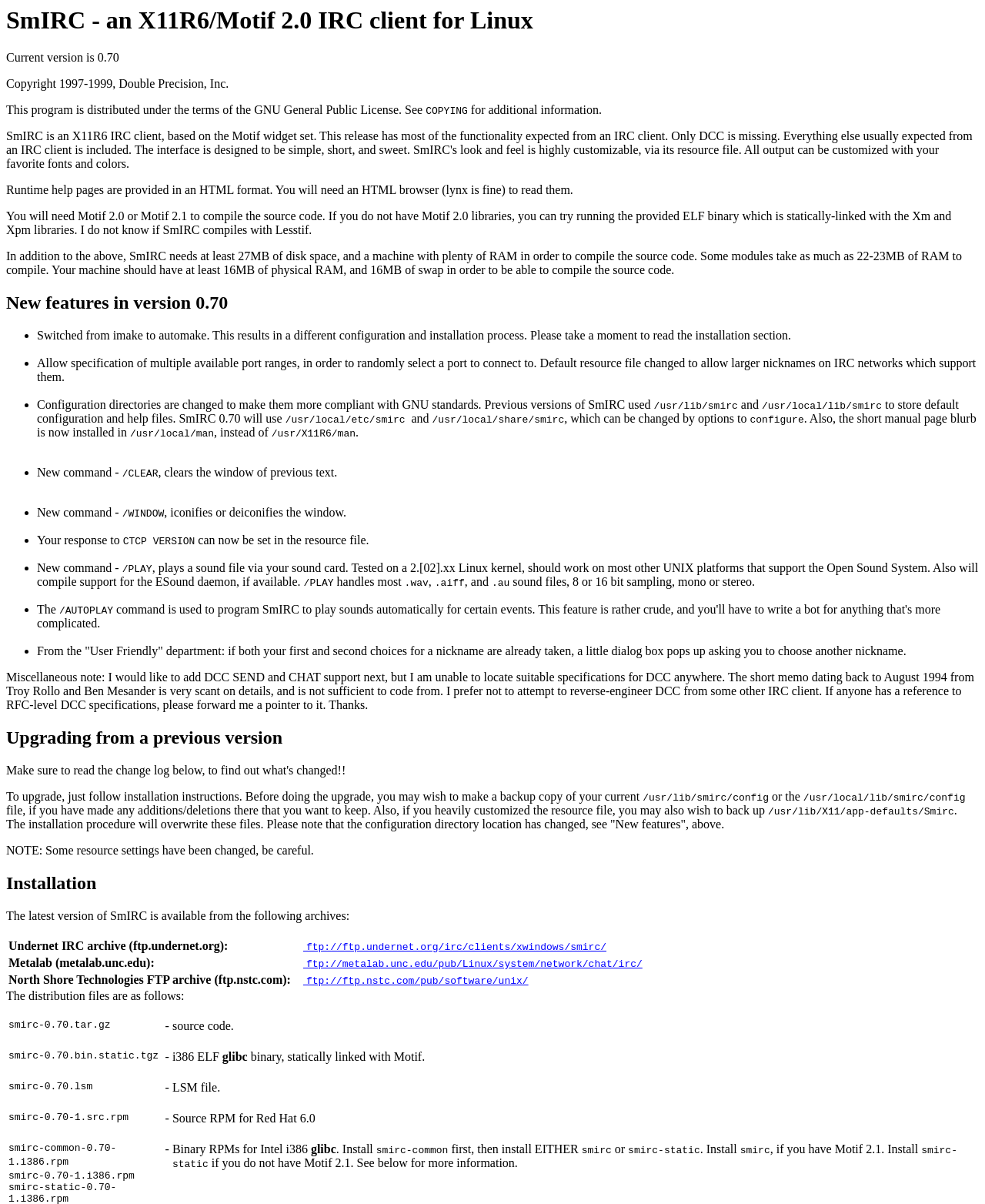Explain the webpage's layout and main content in detail.

The webpage is about SmIRC, an X11R6/Motif 2.0 IRC client for Linux. At the top, there is a heading that displays the title "SmIRC - an X11R6/Motif 2.0 IRC client for Linux". Below this heading, there is a paragraph stating the current version of SmIRC, which is 0.70. 

Following this, there are several paragraphs of text that provide information about SmIRC, including copyright information, licensing terms, and system requirements. The text also mentions that runtime help pages are provided in HTML format and that an HTML browser is needed to read them.

Next, there is a section titled "New features in version 0.70", which lists several new features and changes in this version of SmIRC. These features are presented in a bulleted list, with each item preceded by a bullet point. The new features include changes to the configuration and installation process, the ability to specify multiple available port ranges, and new commands such as /CLEAR, /WINDOW, and /PLAY.

After this, there is a section titled "Upgrading from a previous version", which provides instructions for upgrading to the new version of SmIRC. This section advises users to make a backup copy of their current configuration files before upgrading.

Finally, there is a section titled "Installation", which provides information on how to obtain the latest version of SmIRC. This section includes a table with links to download SmIRC from various archives, including the Undernet IRC archive and Metalab.